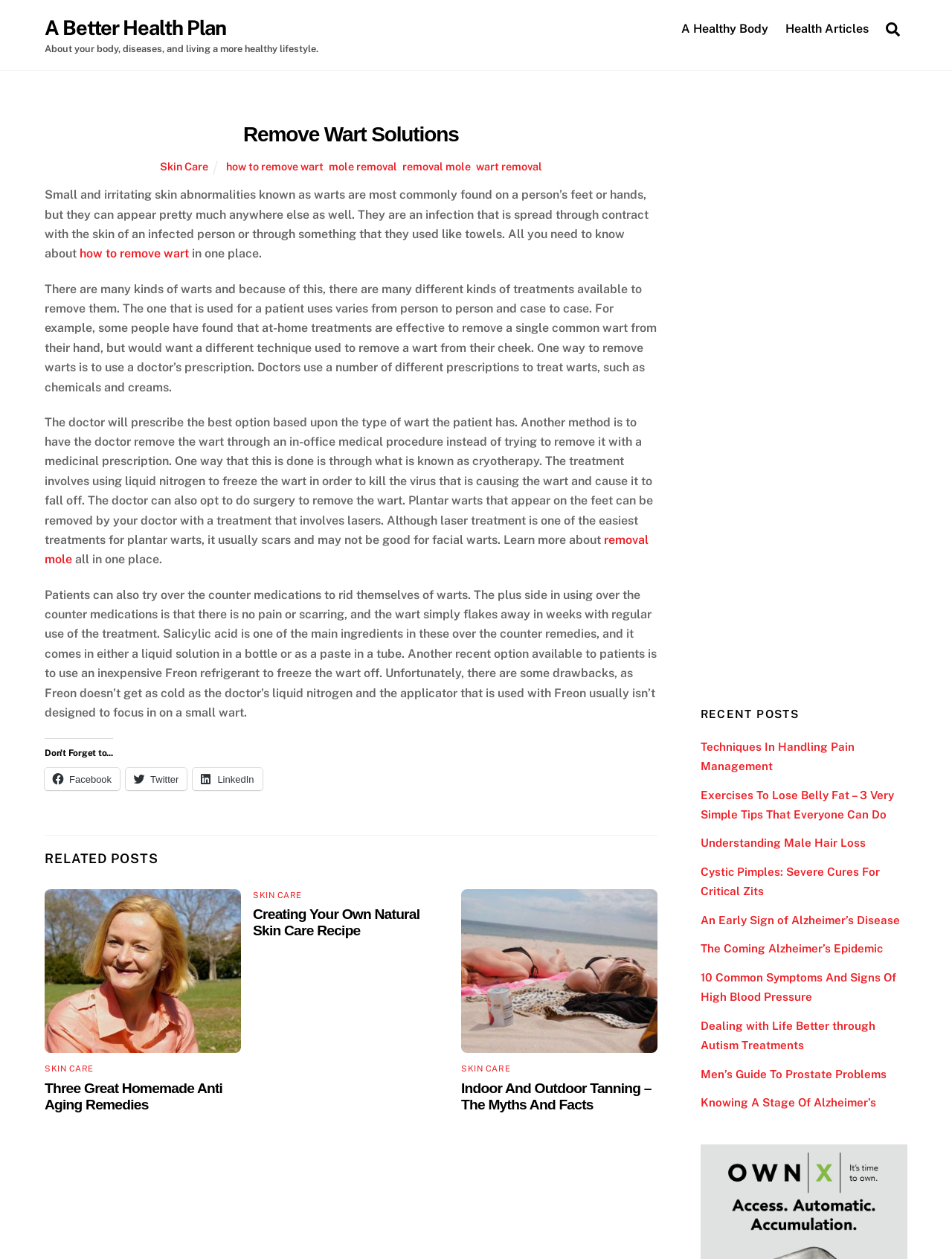Locate the bounding box coordinates of the region to be clicked to comply with the following instruction: "Check related posts". The coordinates must be four float numbers between 0 and 1, in the form [left, top, right, bottom].

[0.047, 0.663, 0.69, 0.69]